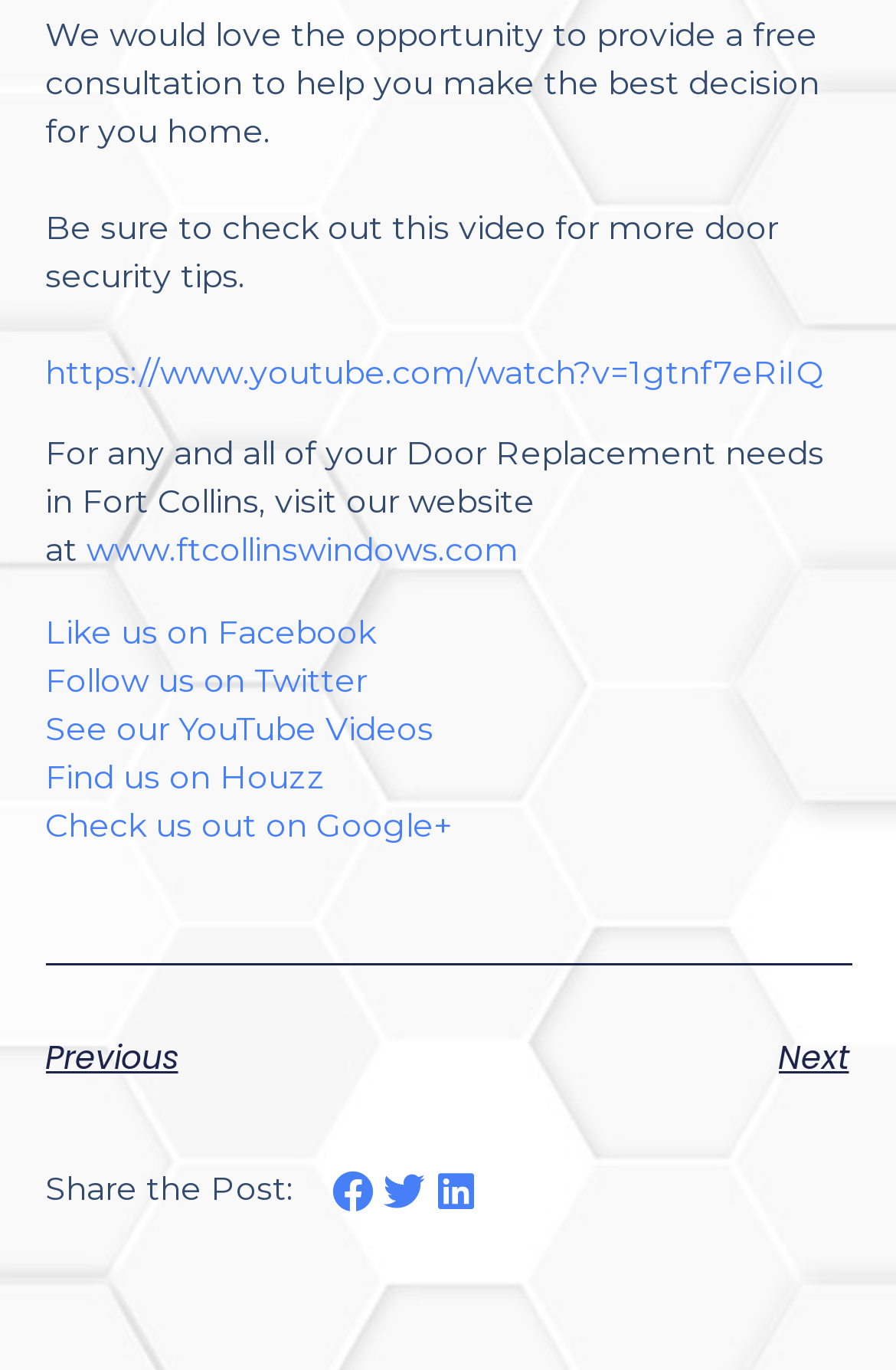Show the bounding box coordinates of the region that should be clicked to follow the instruction: "Like the Facebook page."

[0.05, 0.446, 0.419, 0.476]